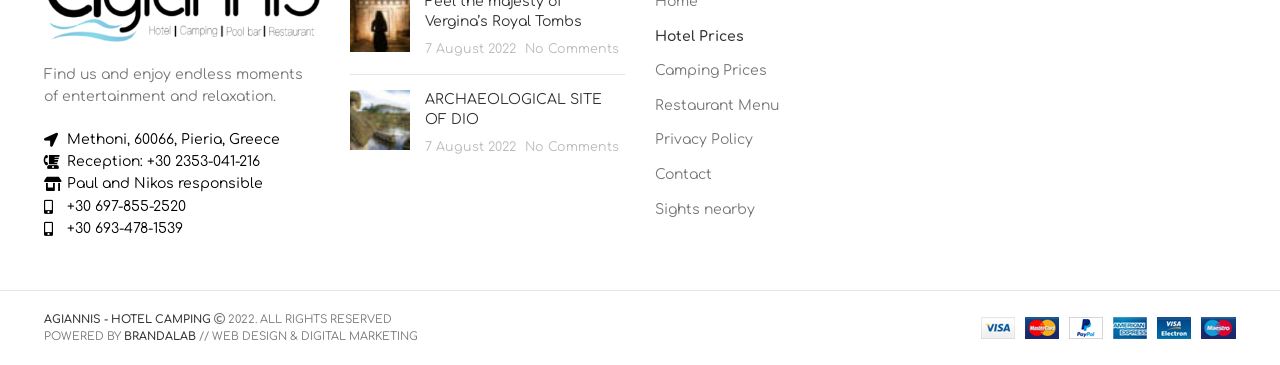What is the location of the hotel?
Look at the image and answer the question with a single word or phrase.

Methoni, Greece